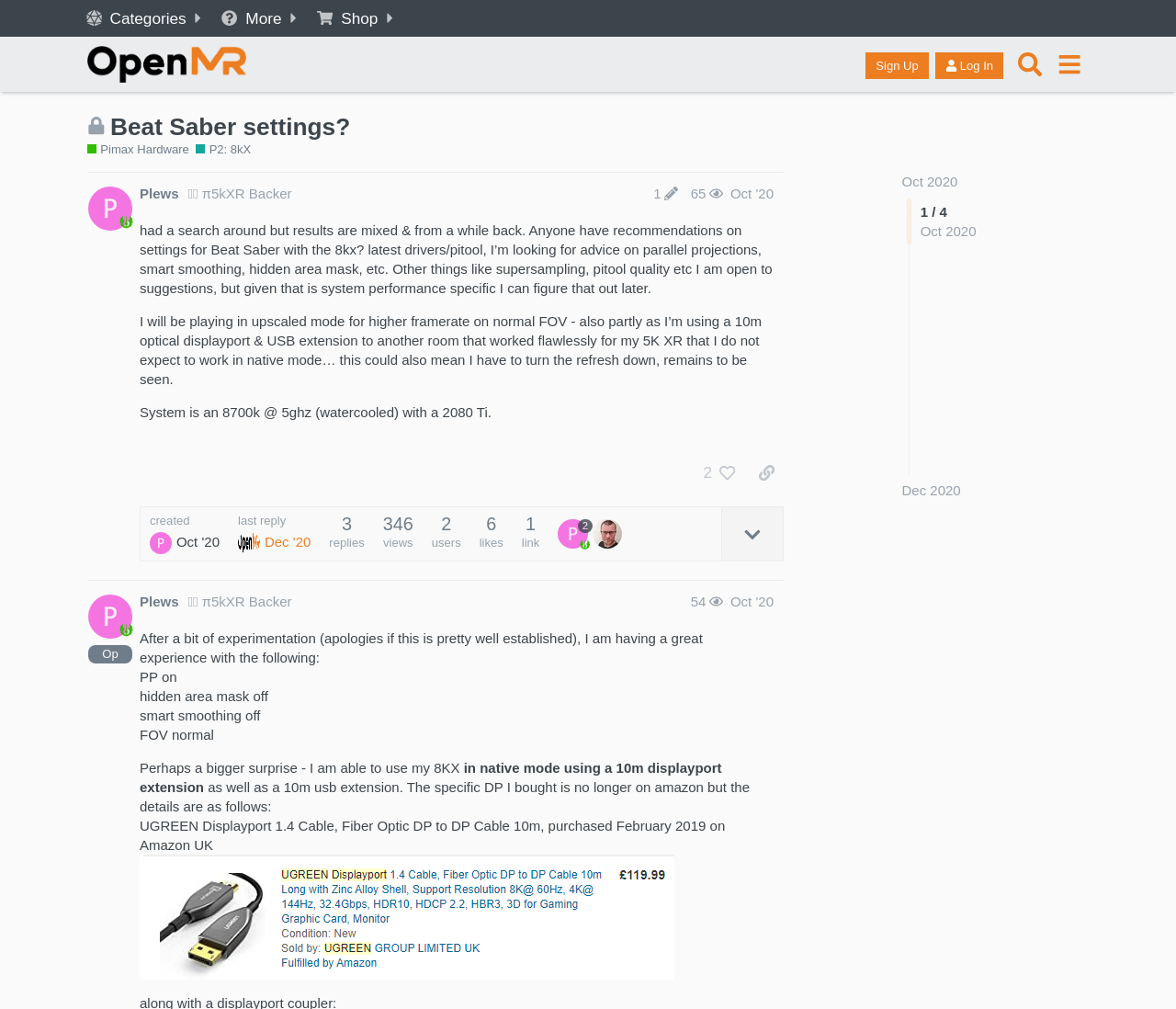How many replies are there in the topic?
Give a single word or phrase as your answer by examining the image.

346